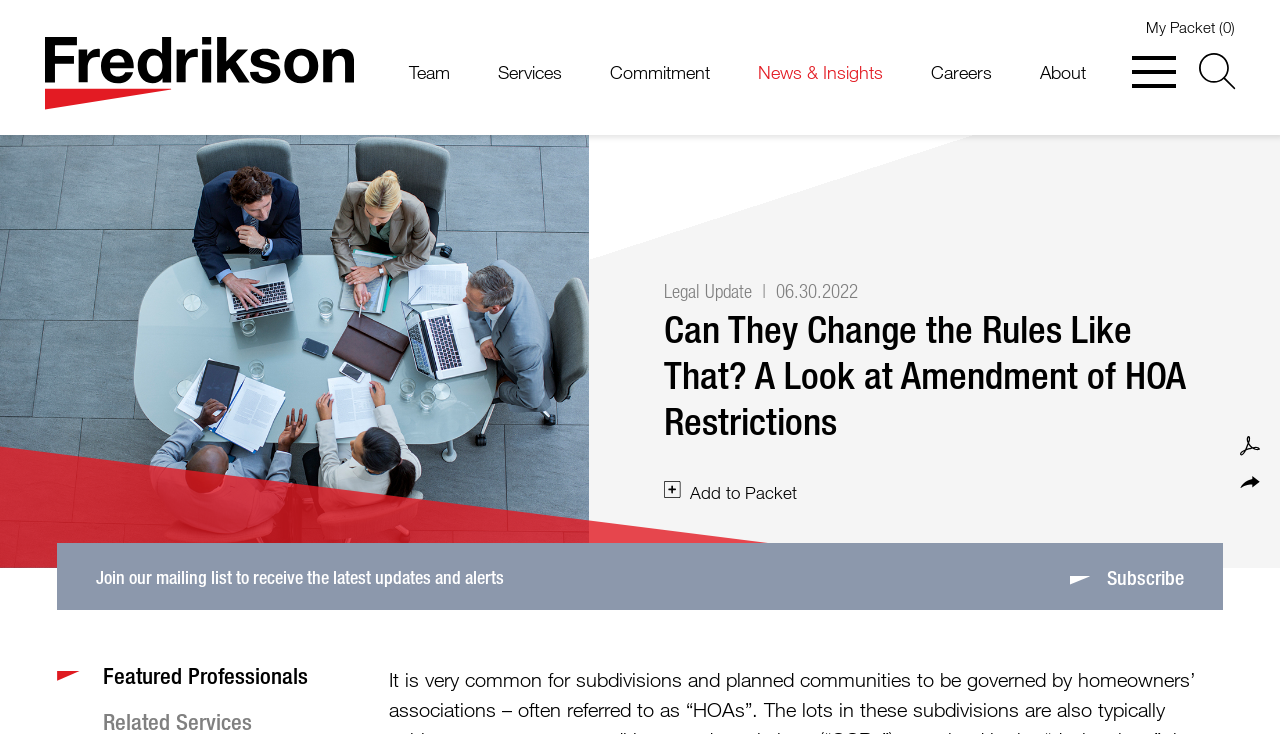Identify and extract the main heading from the webpage.

Can They Change the Rules Like That? A Look at Amendment of HOA Restrictions